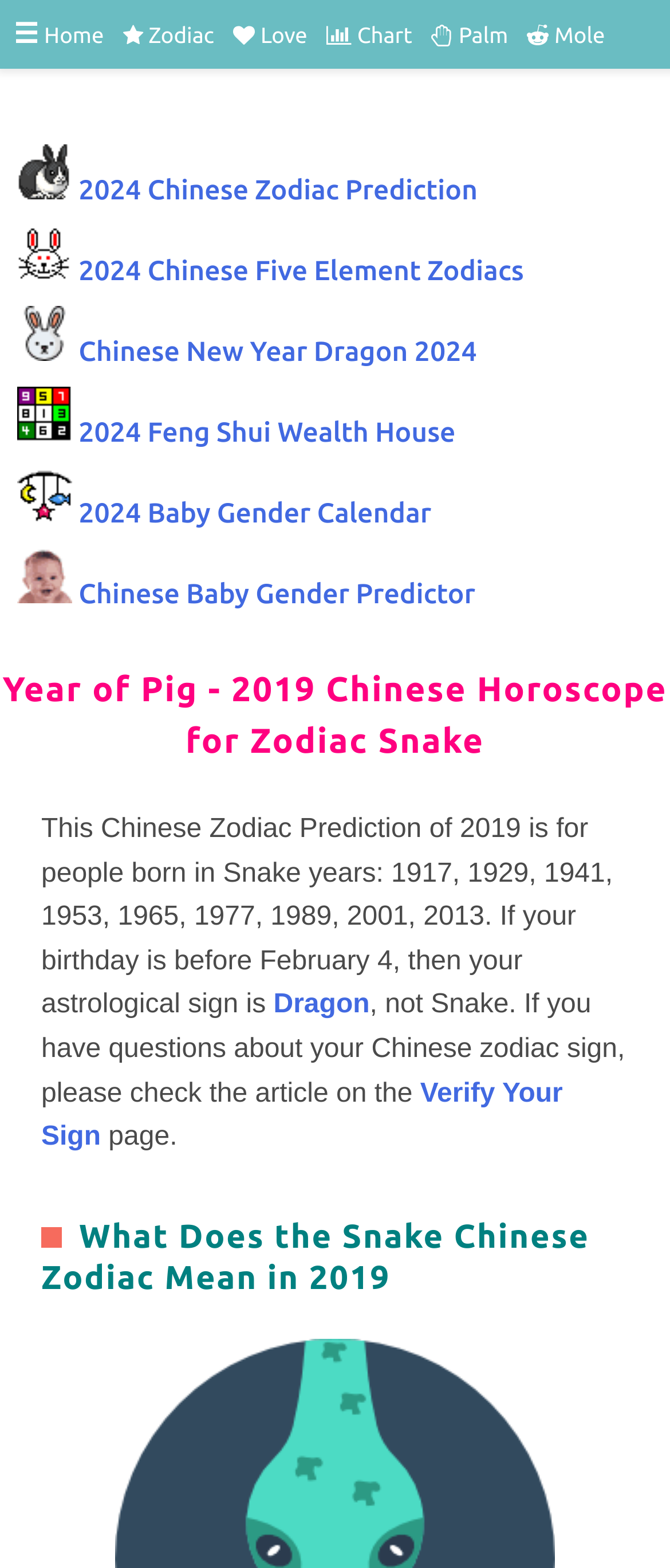Locate the bounding box coordinates of the area to click to fulfill this instruction: "Click the Home link". The bounding box should be presented as four float numbers between 0 and 1, in the order [left, top, right, bottom].

[0.066, 0.015, 0.155, 0.03]